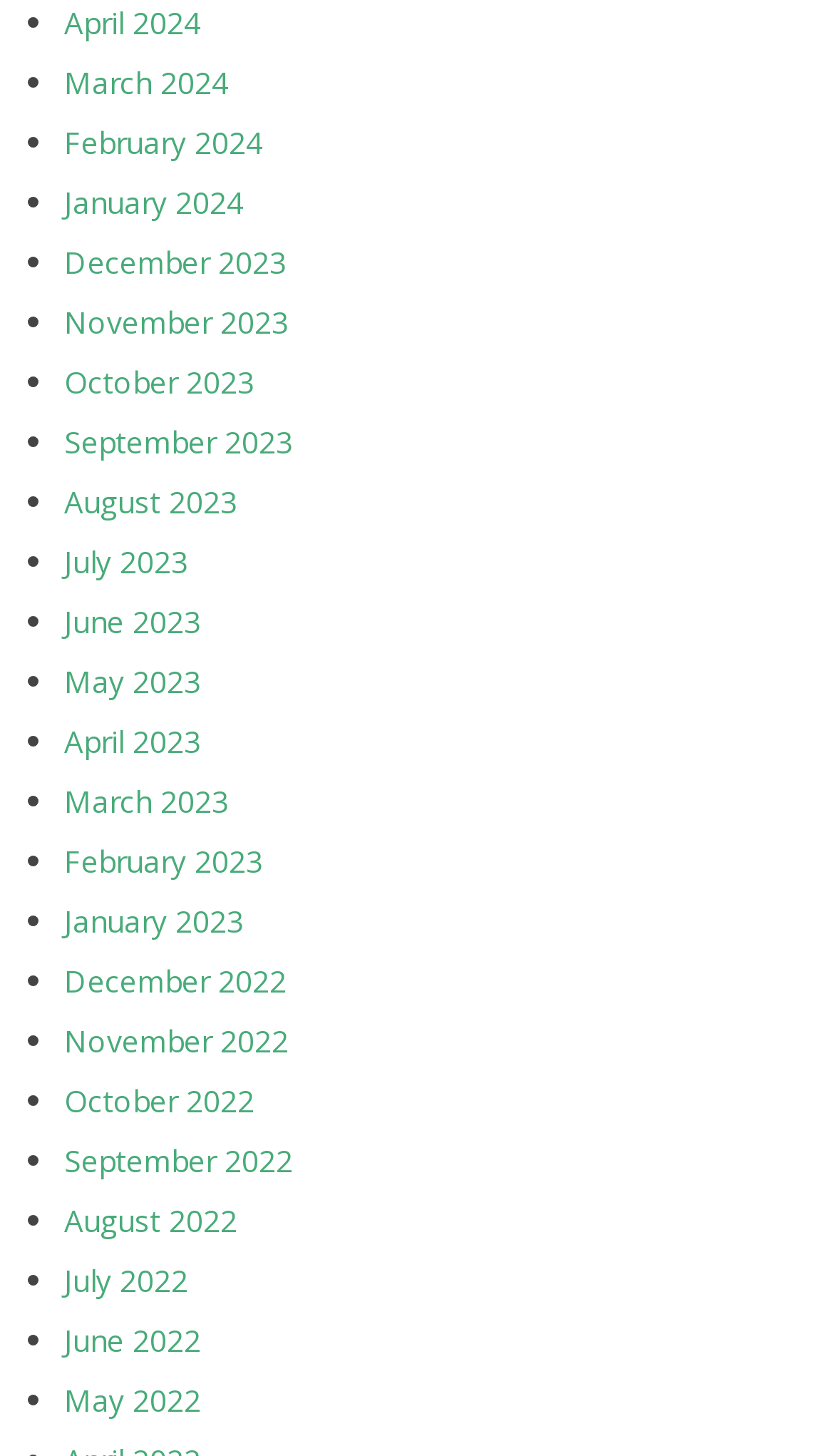What is the common prefix of all links?
We need a detailed and exhaustive answer to the question. Please elaborate.

I observed that all links start with a month name, such as 'April', 'March', 'February', and so on.